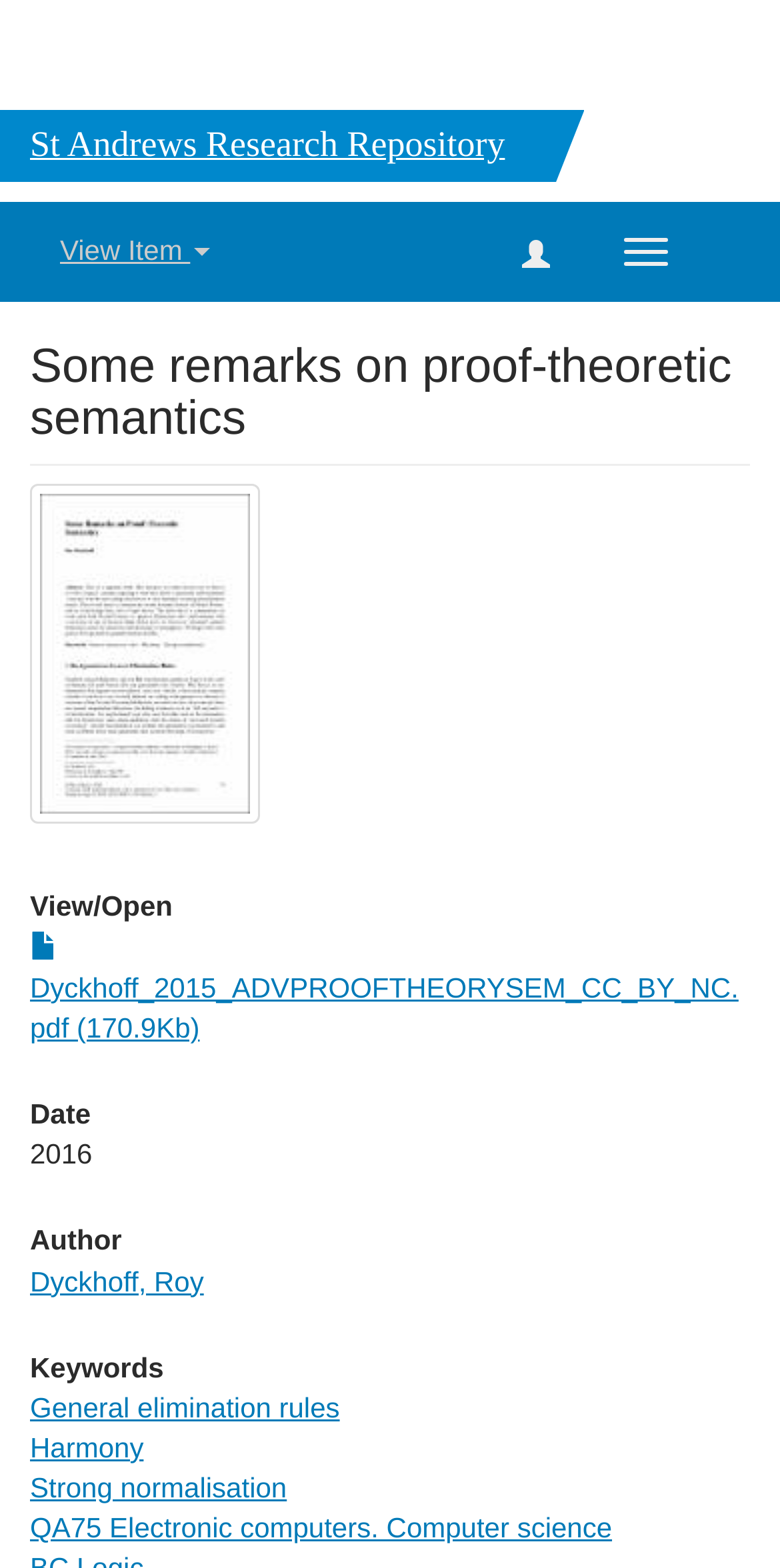Please locate and generate the primary heading on this webpage.

St Andrews Research Repository